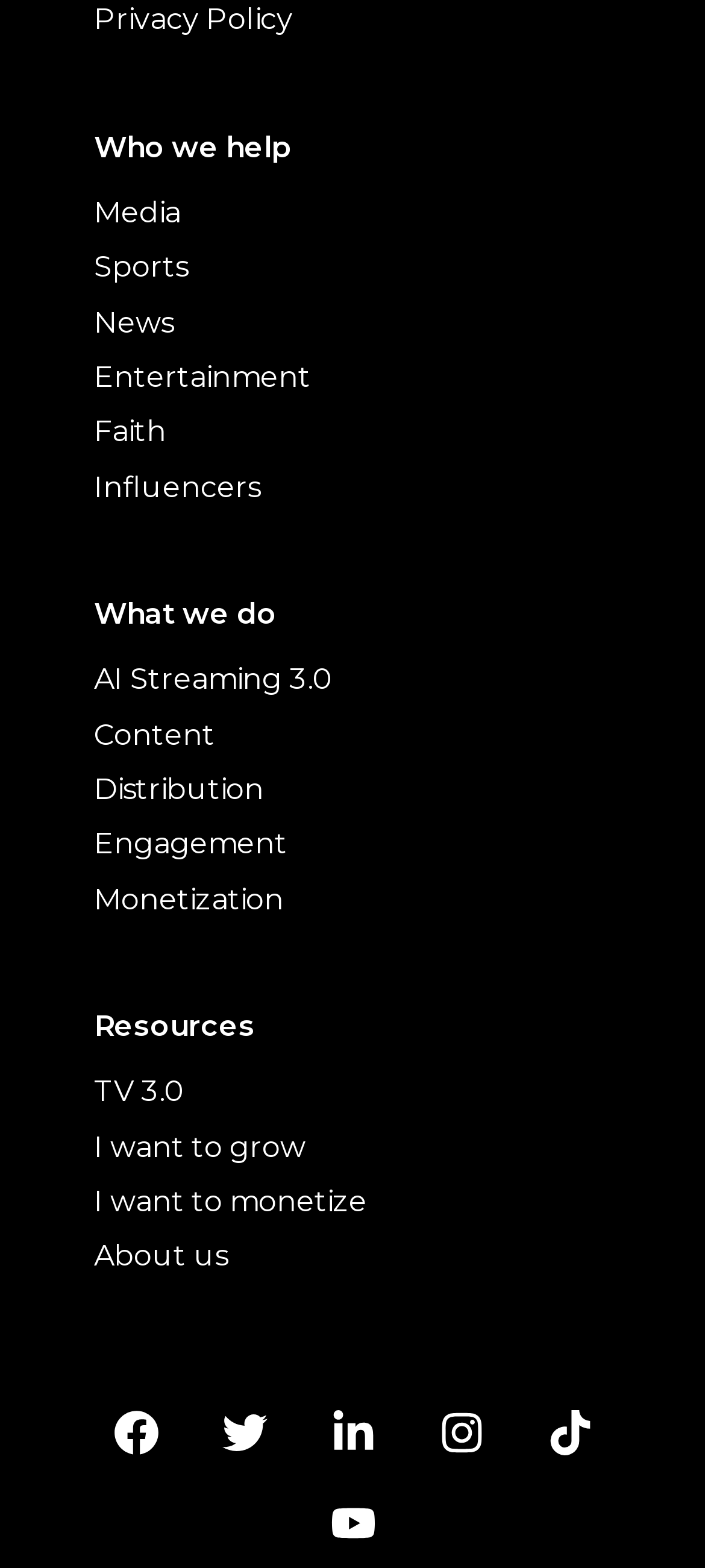Pinpoint the bounding box coordinates of the area that should be clicked to complete the following instruction: "Learn about AI Streaming 3.0". The coordinates must be given as four float numbers between 0 and 1, i.e., [left, top, right, bottom].

[0.133, 0.422, 0.472, 0.444]